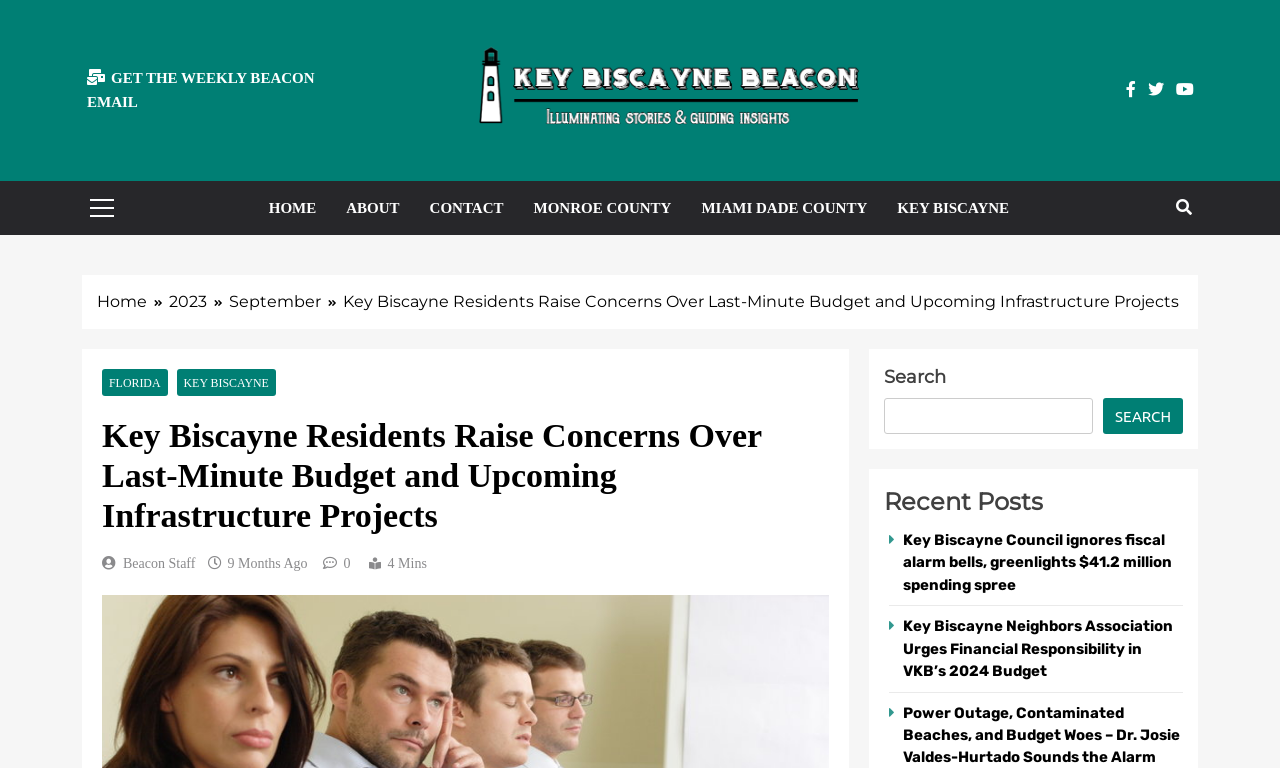What is the category of the recent post 'Key Biscayne Council ignores fiscal alarm bells, greenlights $41.2 million spending spree'?
Based on the image, respond with a single word or phrase.

Recent Posts